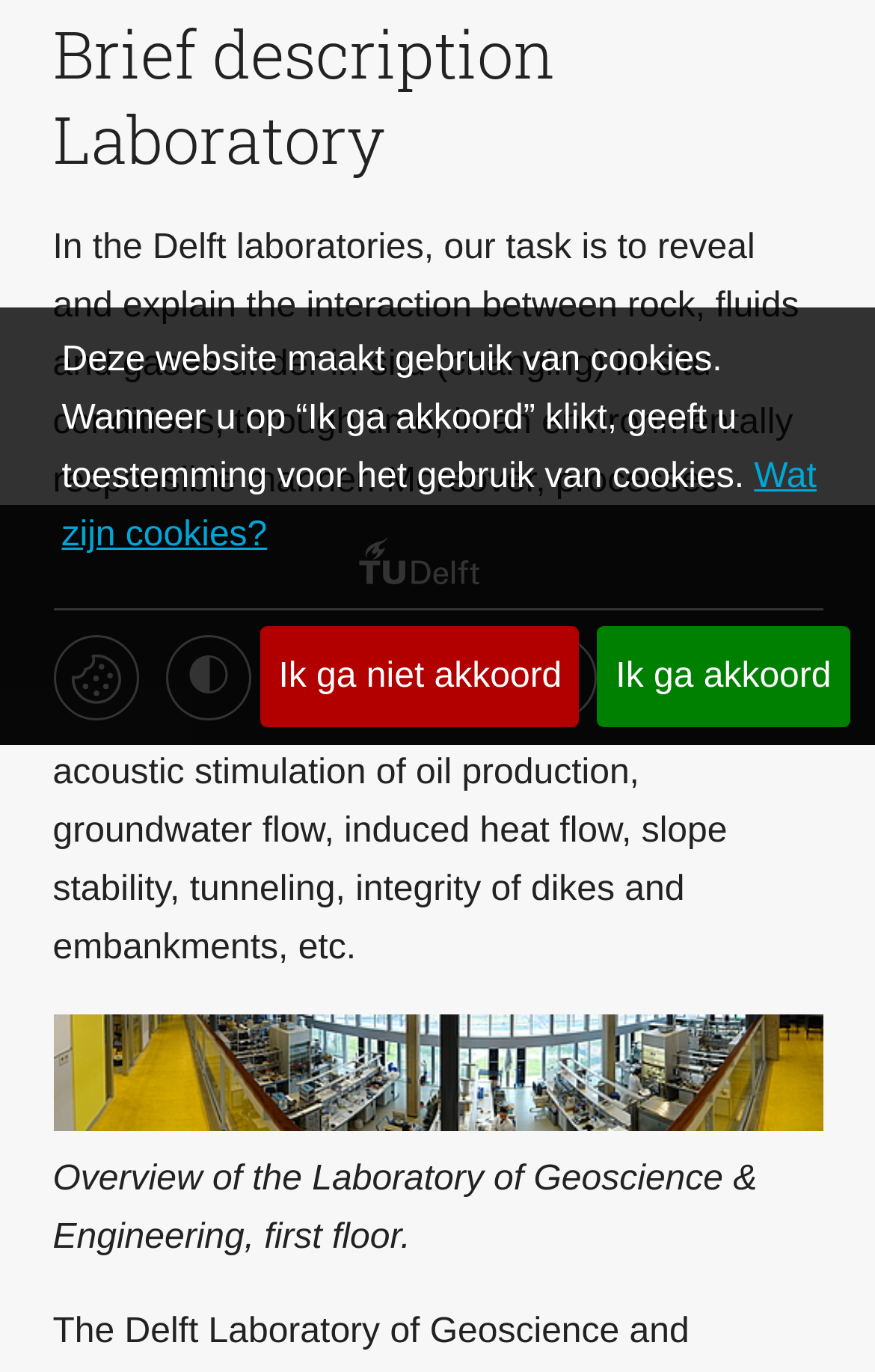Given the element description "Menu" in the screenshot, predict the bounding box coordinates of that UI element.

[0.584, 0.463, 0.681, 0.525]